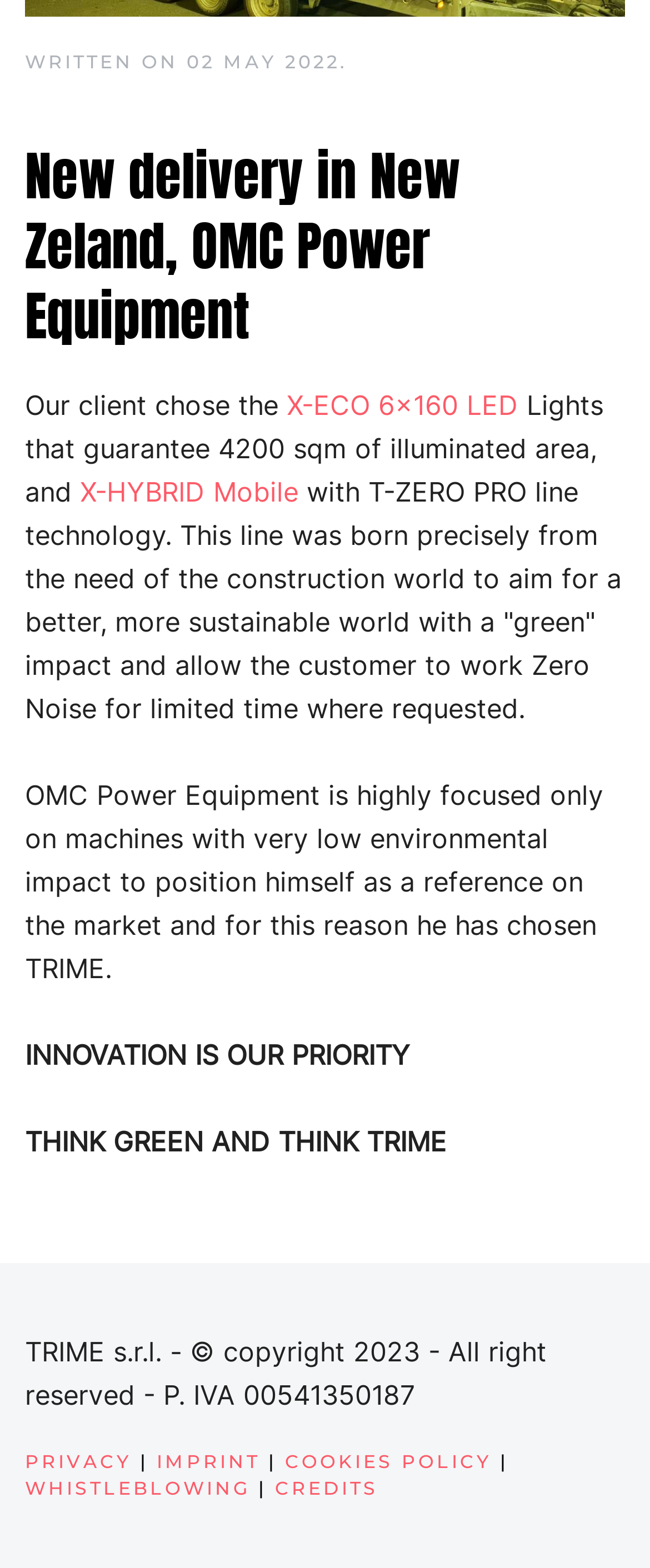Using the format (top-left x, top-left y, bottom-right x, bottom-right y), provide the bounding box coordinates for the described UI element. All values should be floating point numbers between 0 and 1: X-HYBRID Mobile

[0.123, 0.303, 0.459, 0.325]